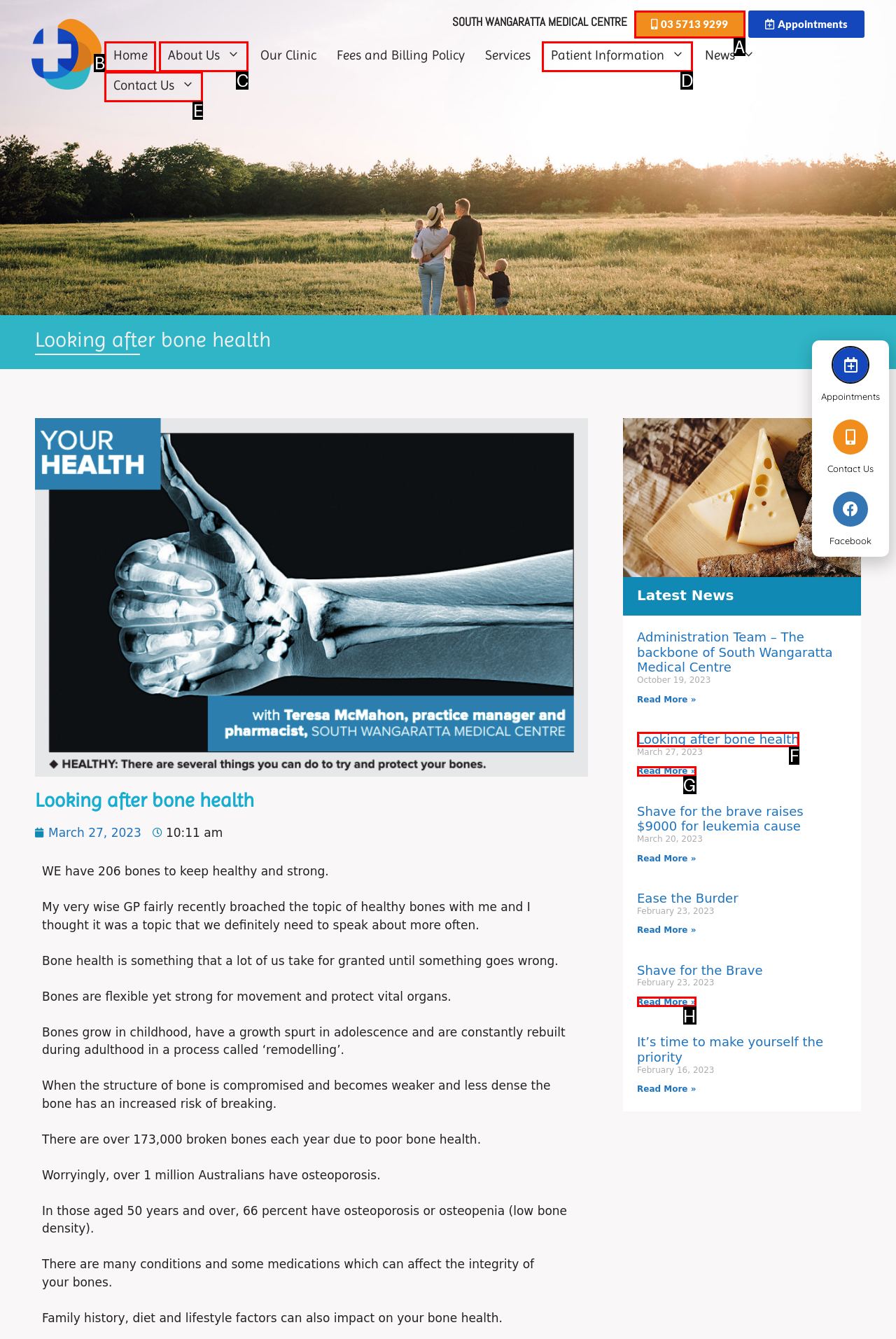Assess the description: Looking after bone health and select the option that matches. Provide the letter of the chosen option directly from the given choices.

F